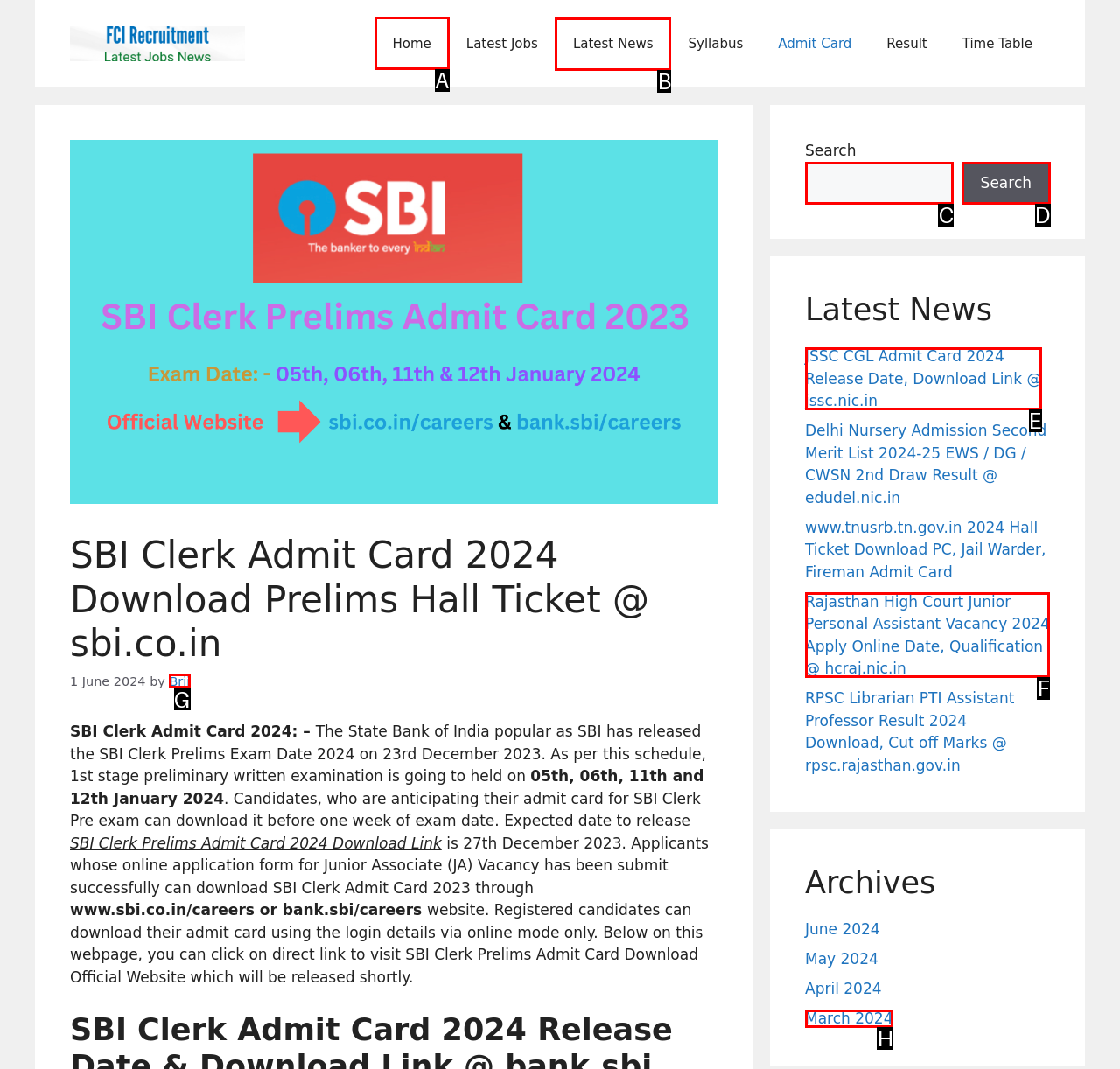Pick the HTML element that should be clicked to execute the task: Click on the 'Home' link
Respond with the letter corresponding to the correct choice.

A